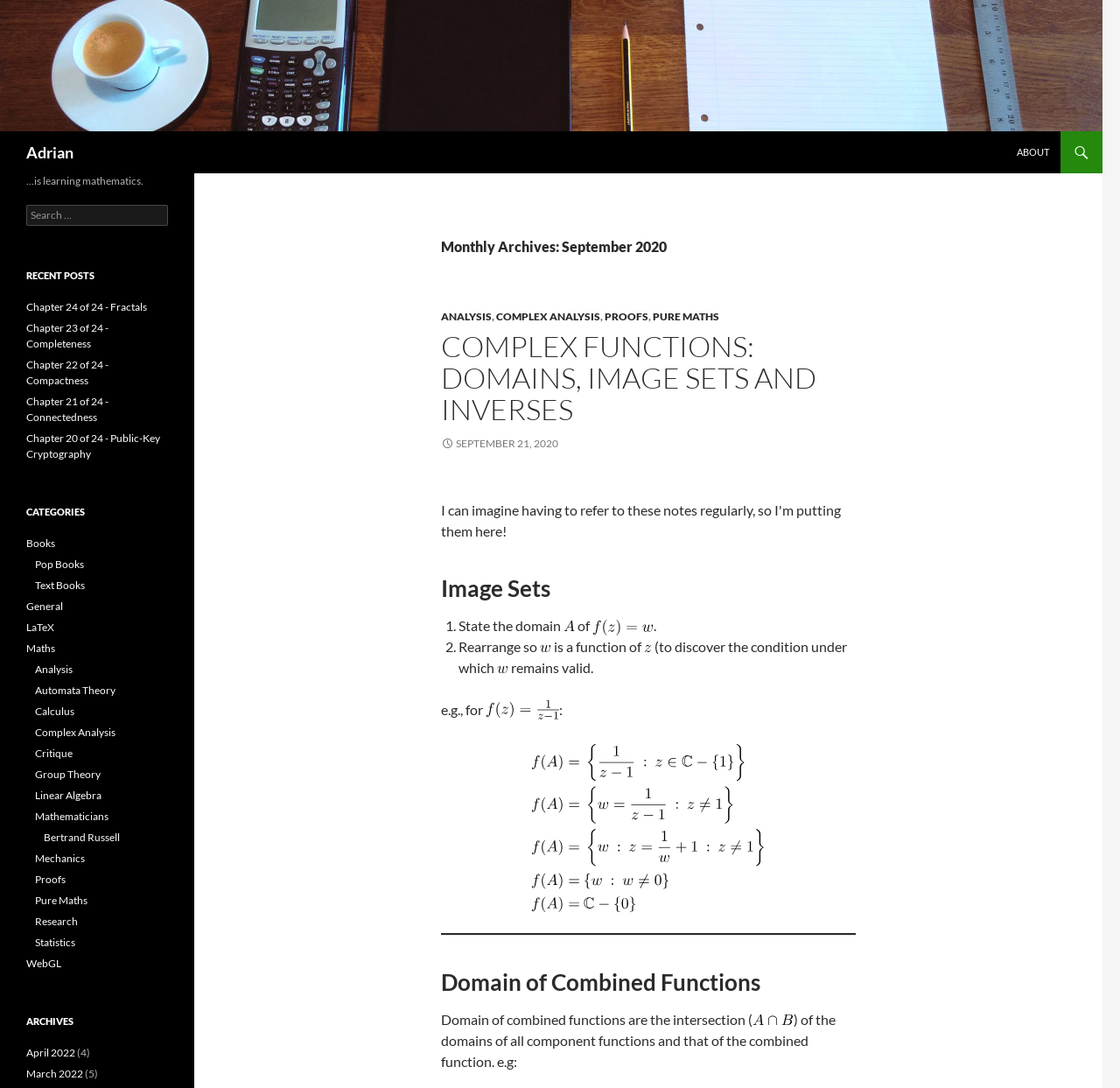What is the category of the post 'Chapter 24 of 24 - Fractals'?
Analyze the image and deliver a detailed answer to the question.

The post 'Chapter 24 of 24 - Fractals' is categorized under 'Maths', which is a top-level category on the website.